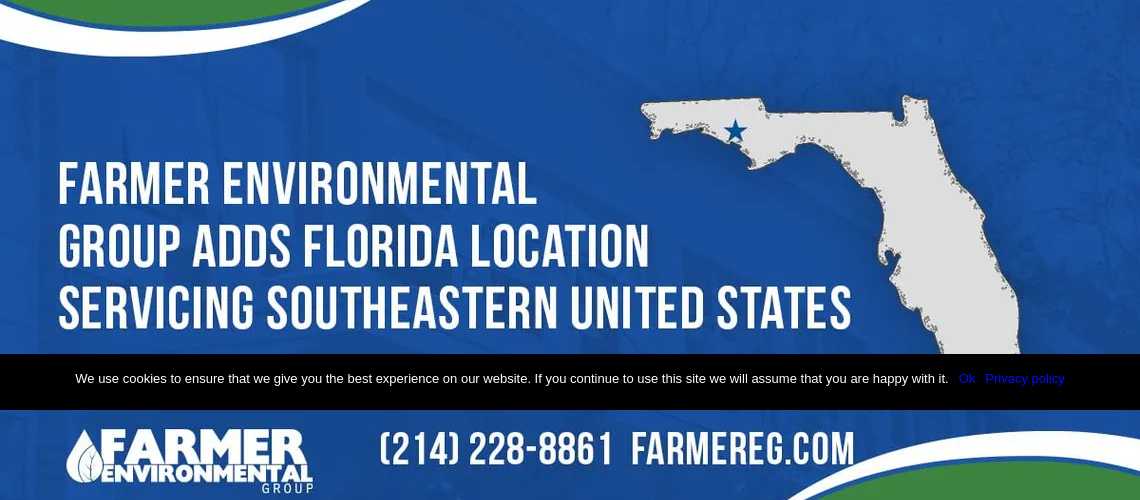What is the contact number provided?
Please answer the question with a detailed and comprehensive explanation.

The image includes additional information, such as a contact number, which is 214-228-8861, encouraging further engagement with the firm.